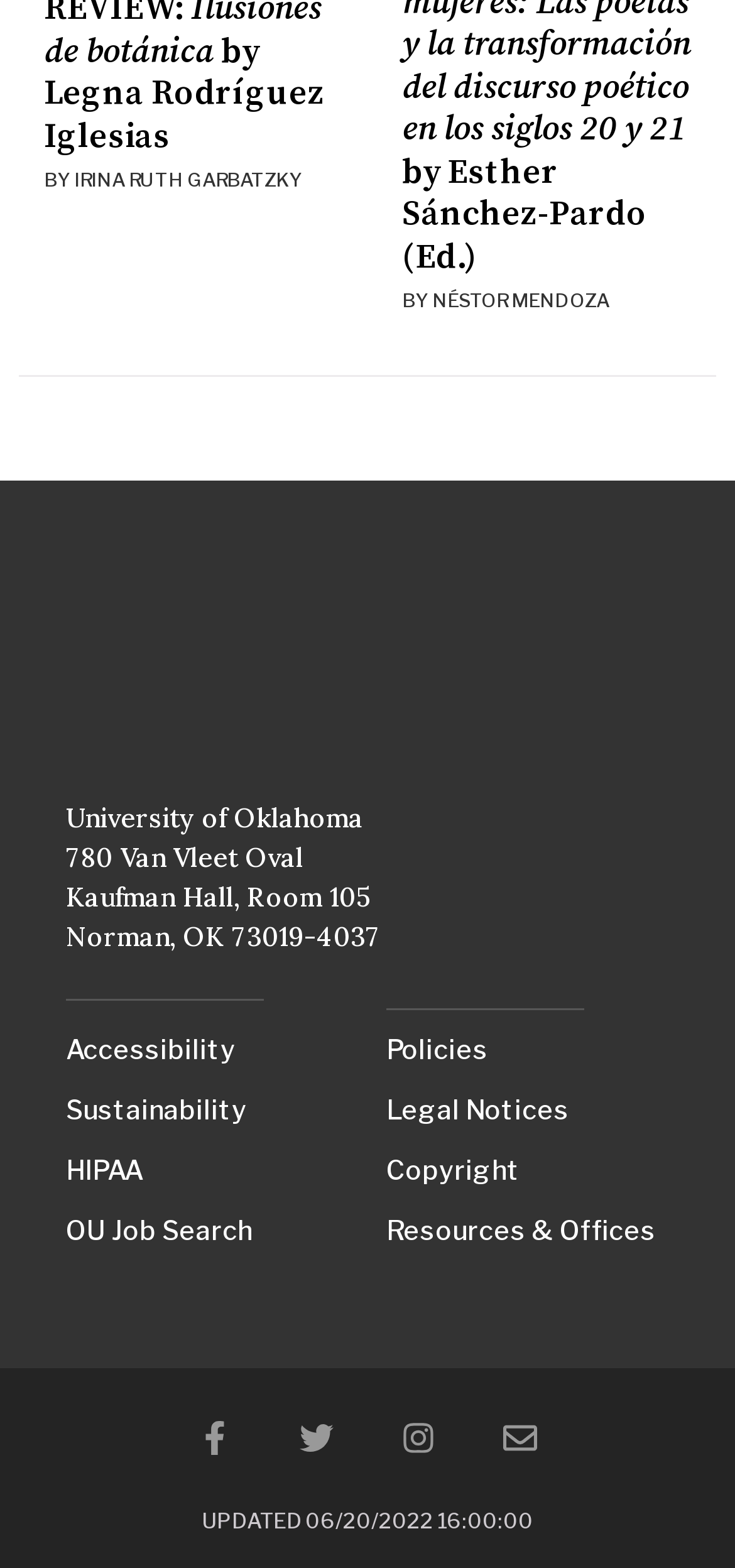Bounding box coordinates should be in the format (top-left x, top-left y, bottom-right x, bottom-right y) and all values should be floating point numbers between 0 and 1. Determine the bounding box coordinate for the UI element described as: Resources & Offices

[0.526, 0.768, 0.91, 0.8]